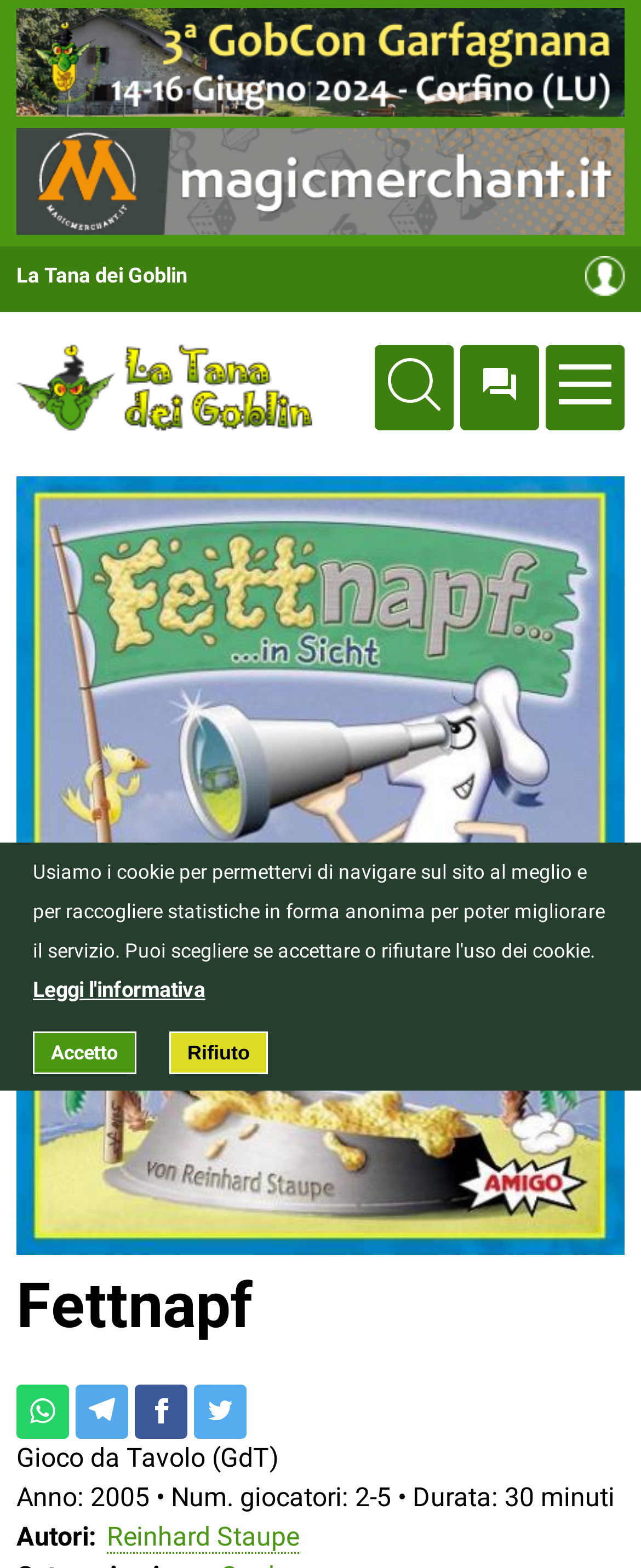Please find and report the bounding box coordinates of the element to click in order to perform the following action: "Go to La Tana dei Goblin community". The coordinates should be expressed as four float numbers between 0 and 1, in the format [left, top, right, bottom].

[0.026, 0.199, 0.487, 0.295]